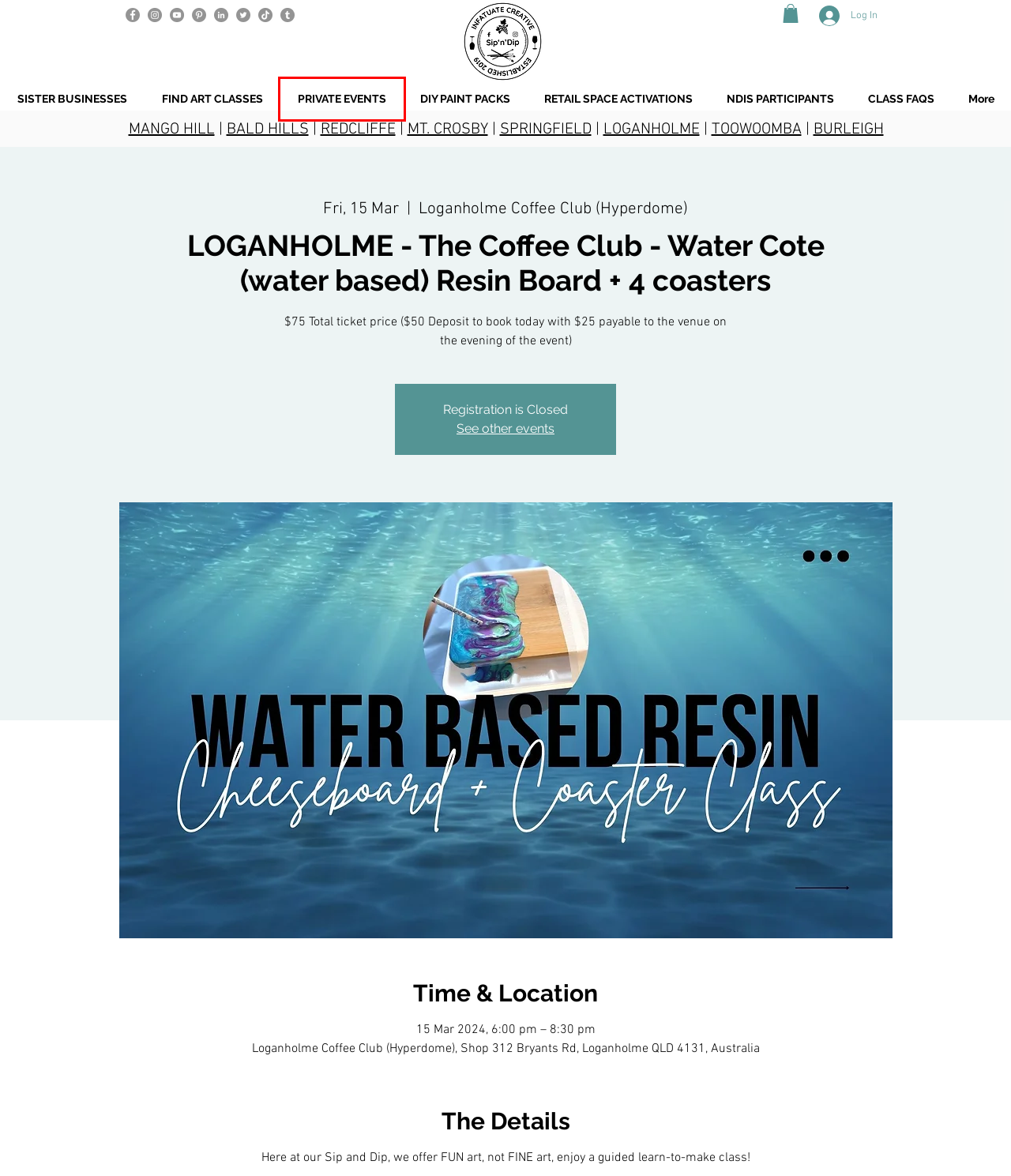You are presented with a screenshot of a webpage that includes a red bounding box around an element. Determine which webpage description best matches the page that results from clicking the element within the red bounding box. Here are the candidates:
A. Bald Hills | Arts and Crafts Classes | Sip 'n' Dip
B. Loganholme | Arts and Crafts Classes | Sip 'n' Dip
C. Gold Coast | Arts and Crafts Classes | Sip 'n' Dip
D. NDIS PARTICIPANTS | Sip 'n' Dip
E. Home | Sip 'n' Dip | Art Classes & Supplies
F. PRIVATE EVENTS | Sip 'n' Dip
G. MANGO HILL | Arts and Crafts Classes | Sip 'n' Dip
H. RETAIL SPACE ACTIVATIONS | Sip 'n' Dip | Brisbane

F